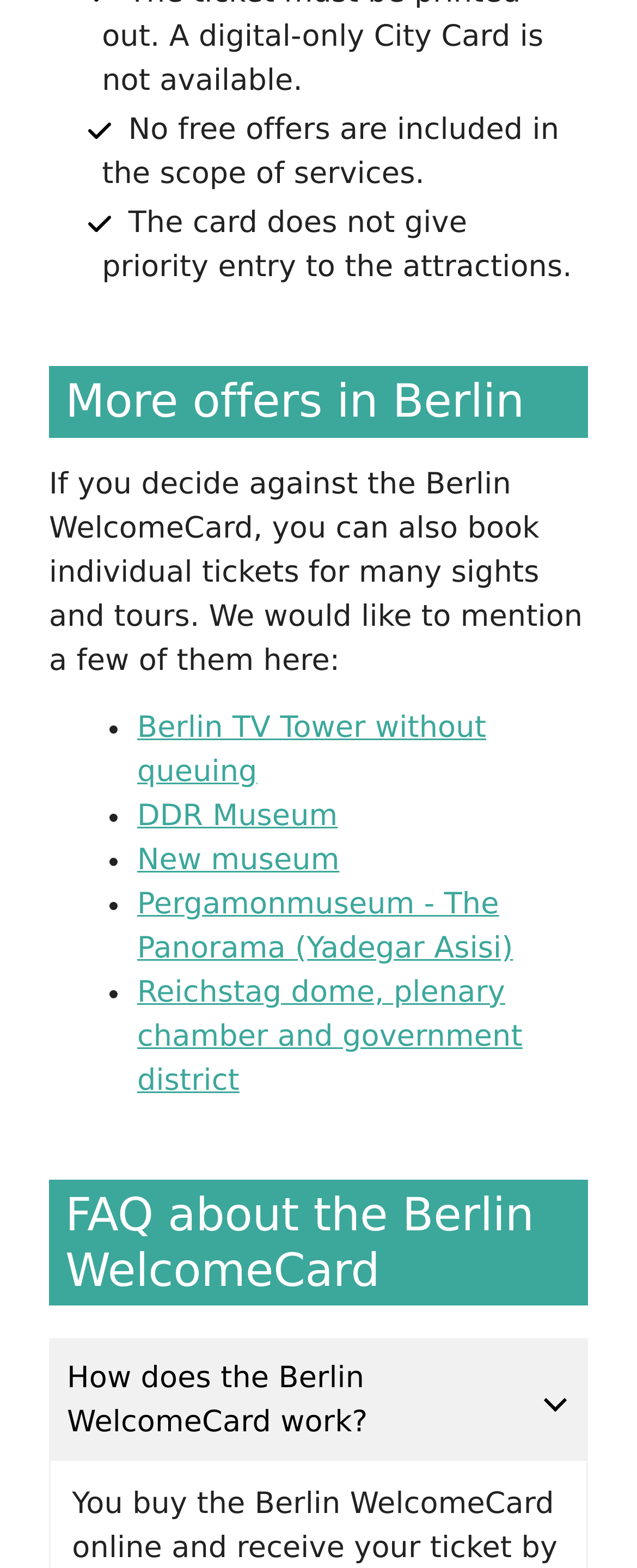Analyze the image and give a detailed response to the question:
How does the Berlin WelcomeCard work?

I found a control element with the text 'How does the Berlin WelcomeCard work?' but it does not provide a direct answer. It seems to be a toggle panel that may reveal more information when clicked.